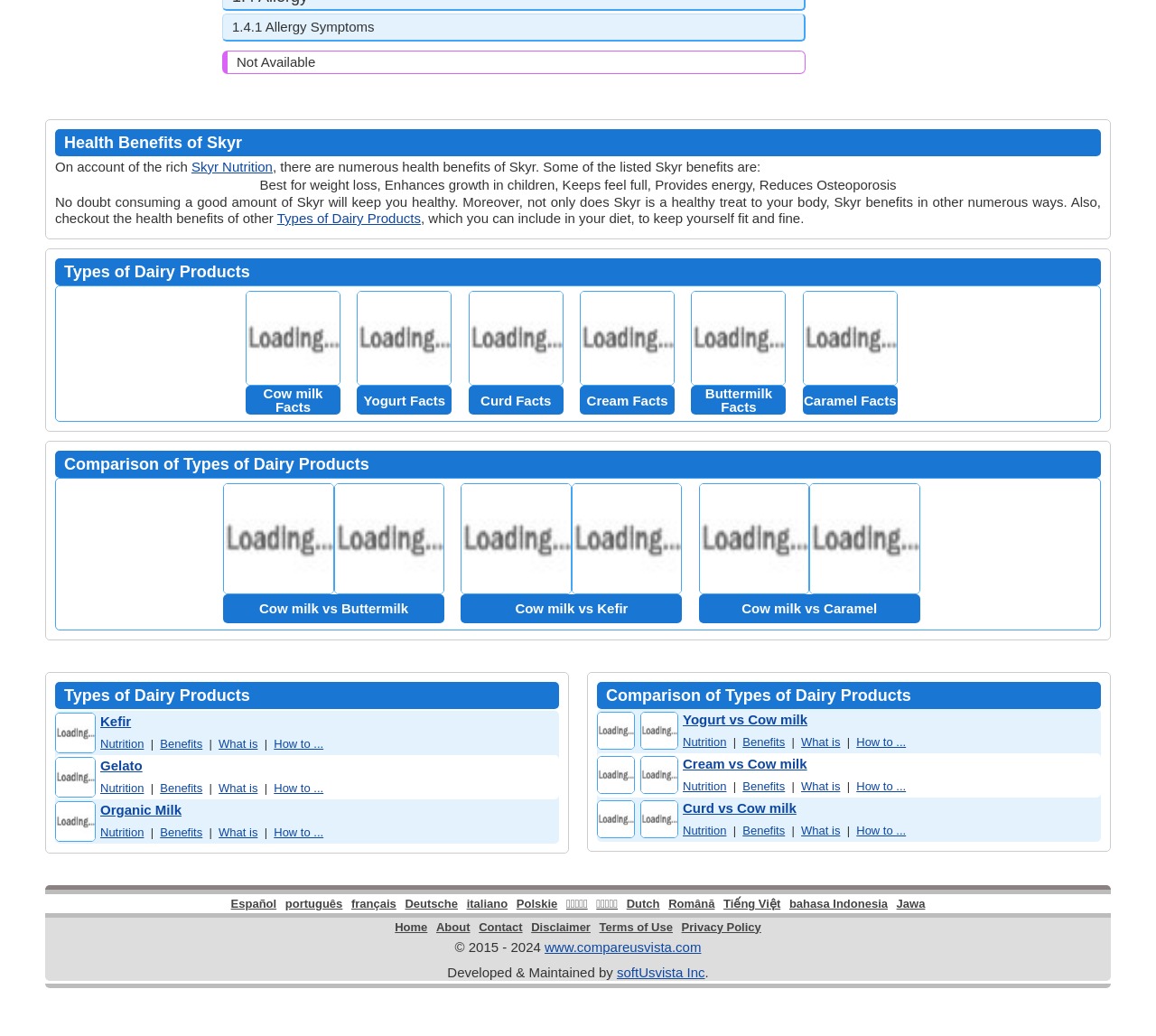Pinpoint the bounding box coordinates of the element to be clicked to execute the instruction: "Search for a destination".

None